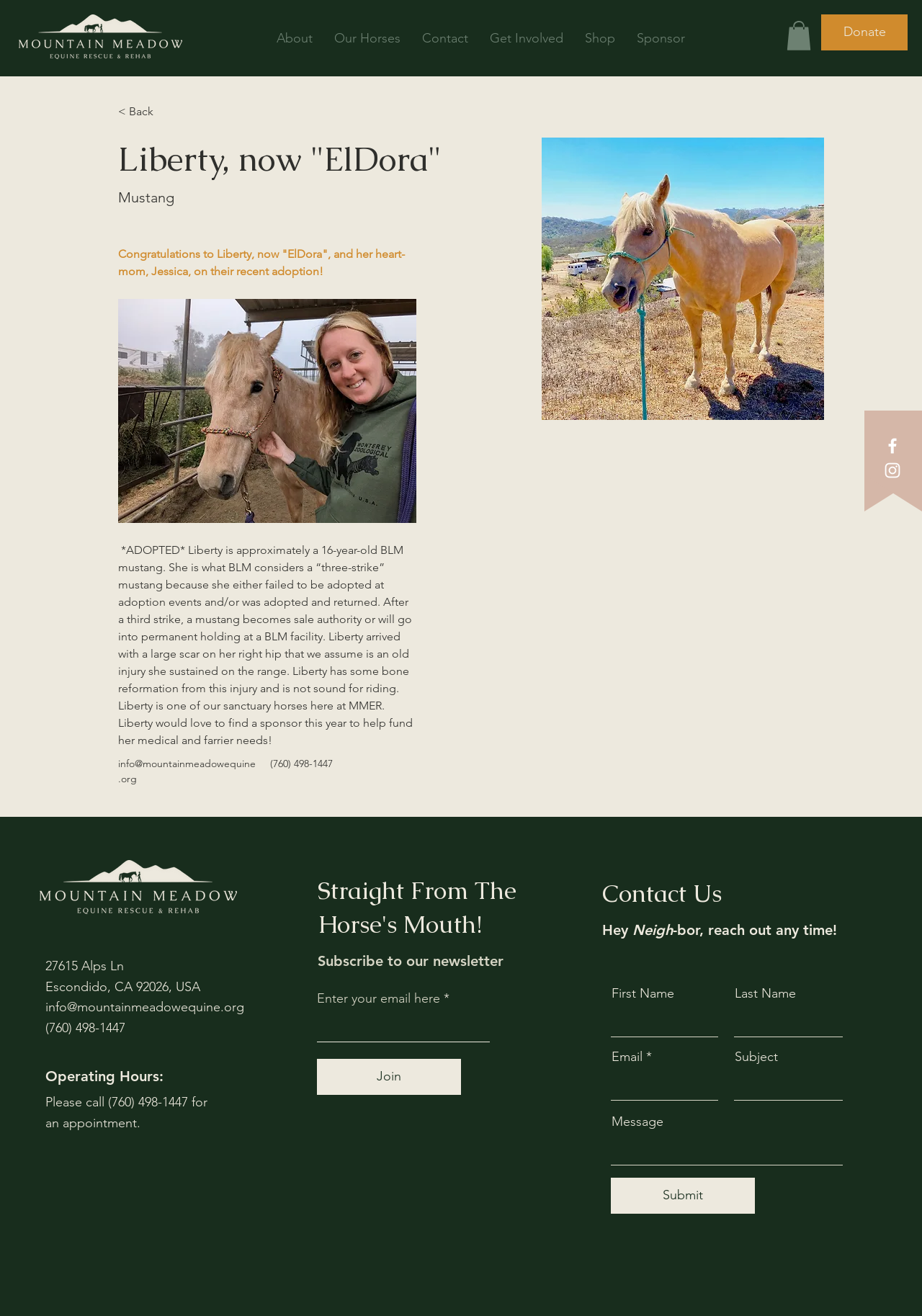Identify and provide the text of the main header on the webpage.

Liberty, now "ElDora"